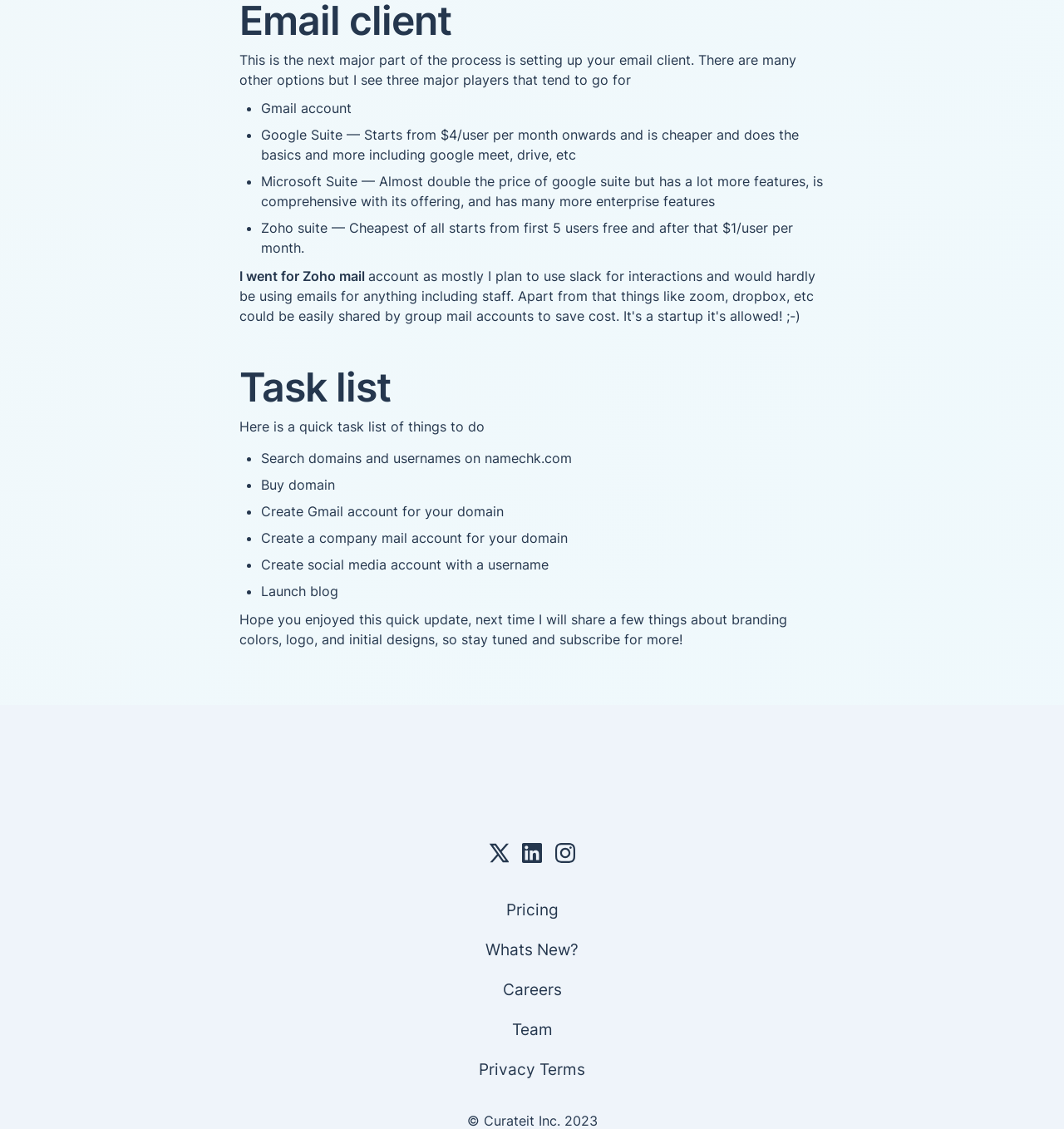Please specify the bounding box coordinates for the clickable region that will help you carry out the instruction: "Click on Instagram".

[0.522, 0.747, 0.541, 0.764]